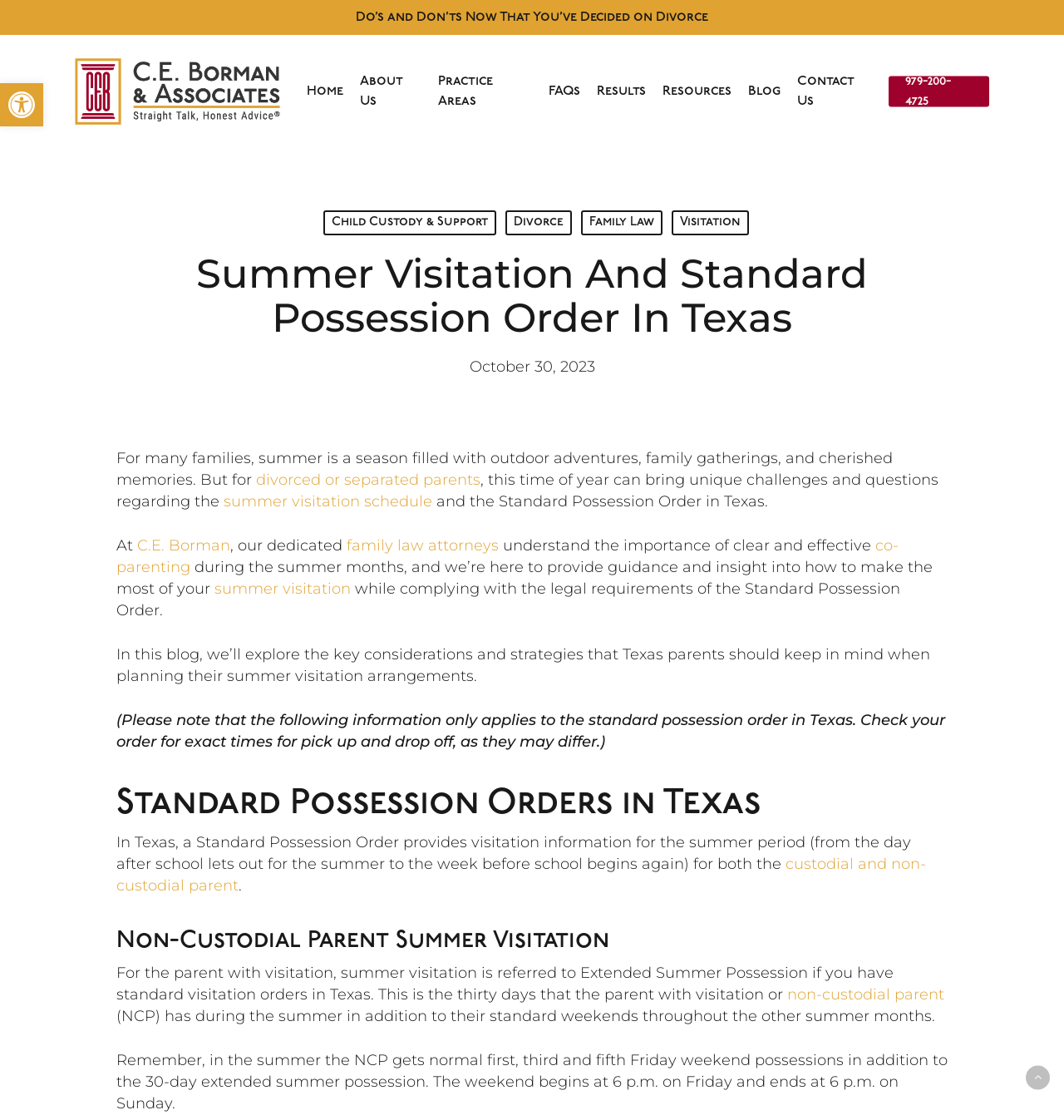Can you specify the bounding box coordinates of the area that needs to be clicked to fulfill the following instruction: "Visit the How Small Steps Lead to Great Things: The Story of Leah Jeffery page"?

None